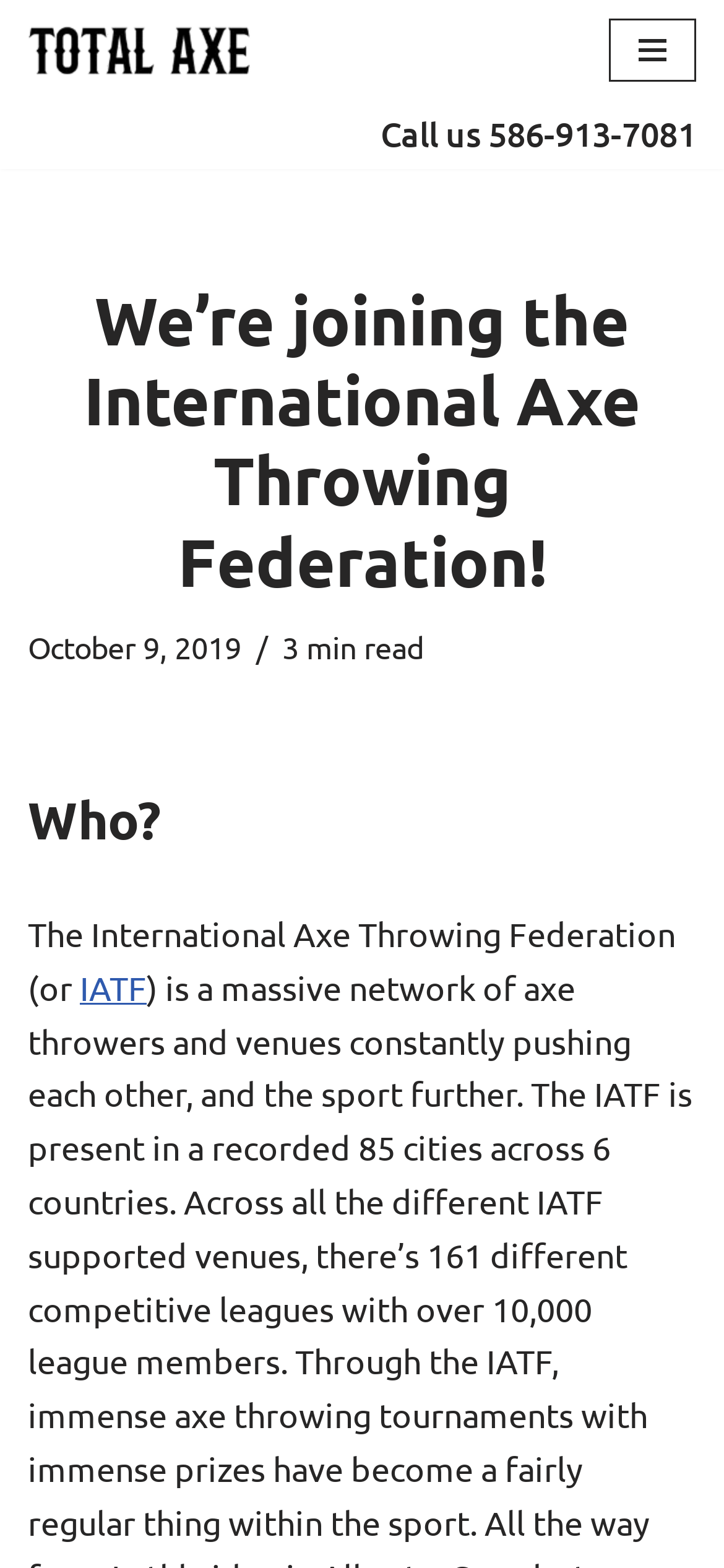Find the bounding box coordinates for the HTML element described in this sentence: "Navigation Menu". Provide the coordinates as four float numbers between 0 and 1, in the format [left, top, right, bottom].

[0.841, 0.012, 0.962, 0.052]